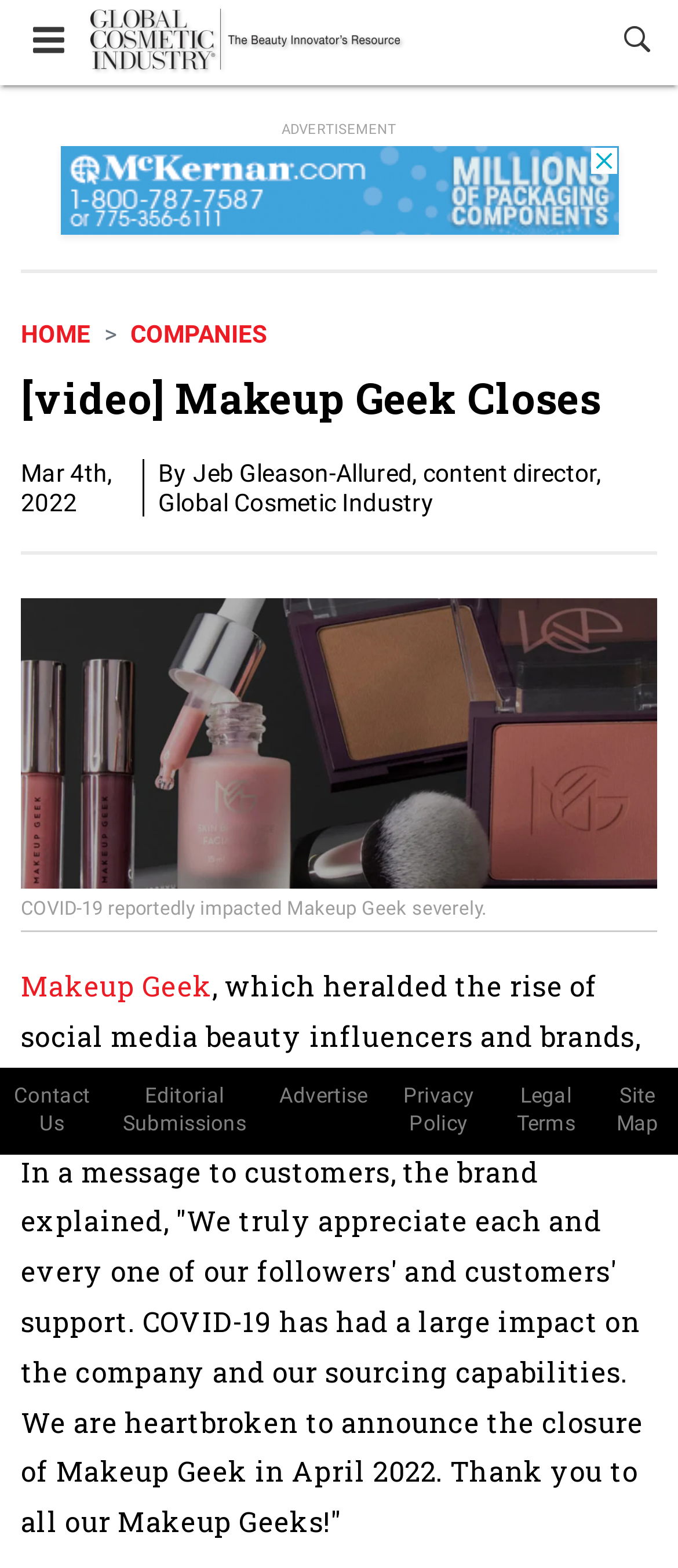Give a one-word or short phrase answer to the question: 
What is the date of the article?

Mar 4th, 2022